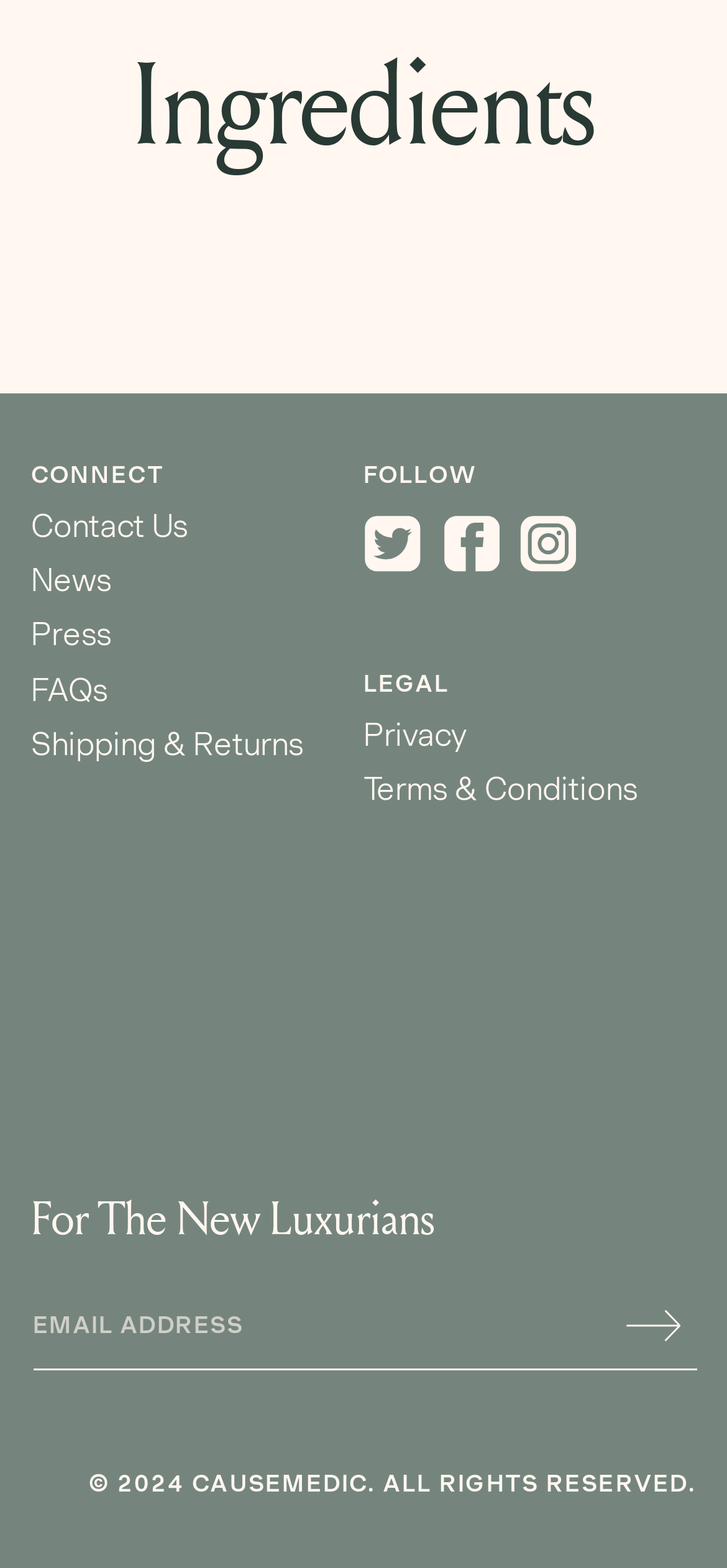Please provide a short answer using a single word or phrase for the question:
What is the company name?

CauseMedic